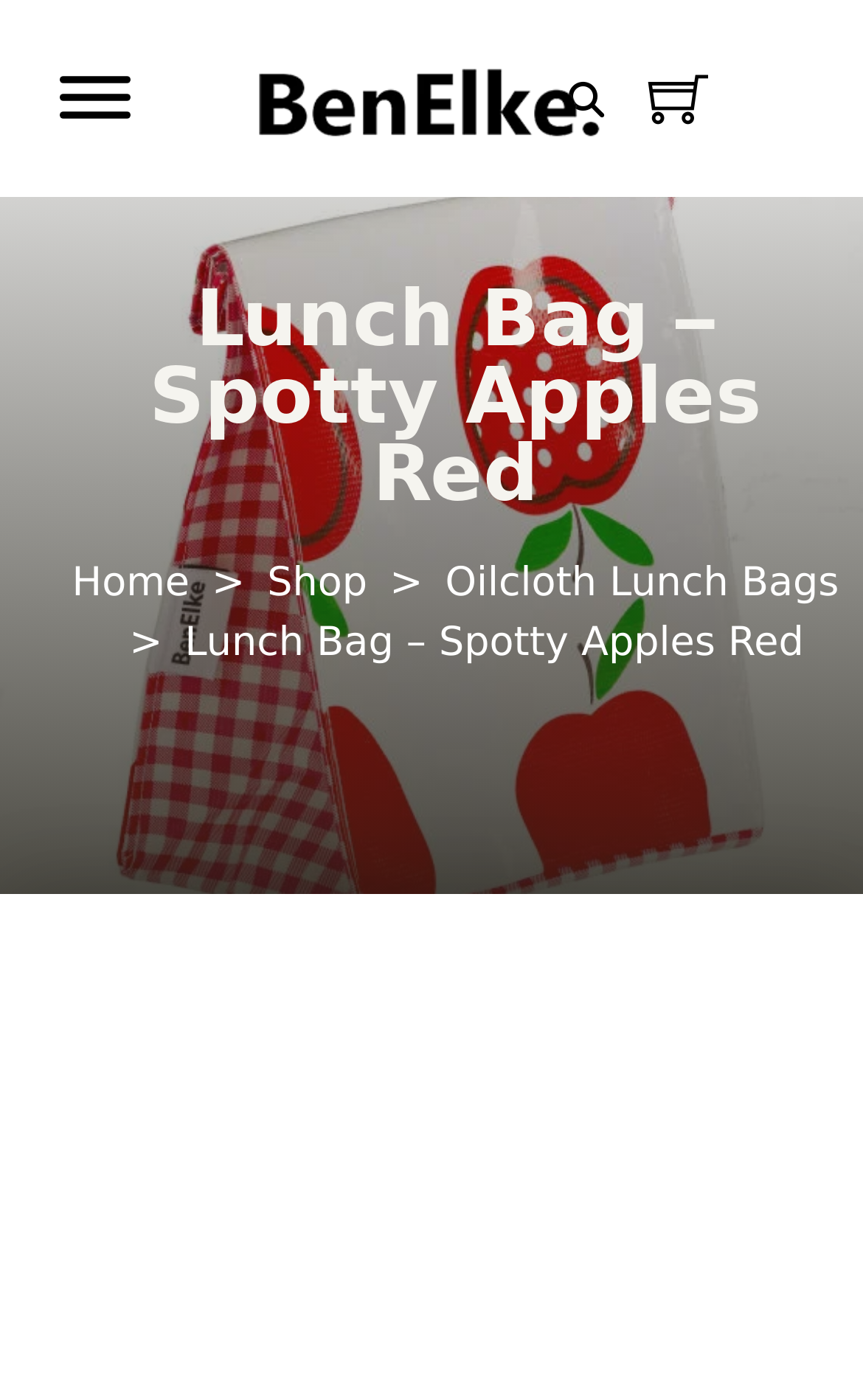Answer the question below using just one word or a short phrase: 
What is the purpose of the button with text 'Toggle search'?

To toggle search